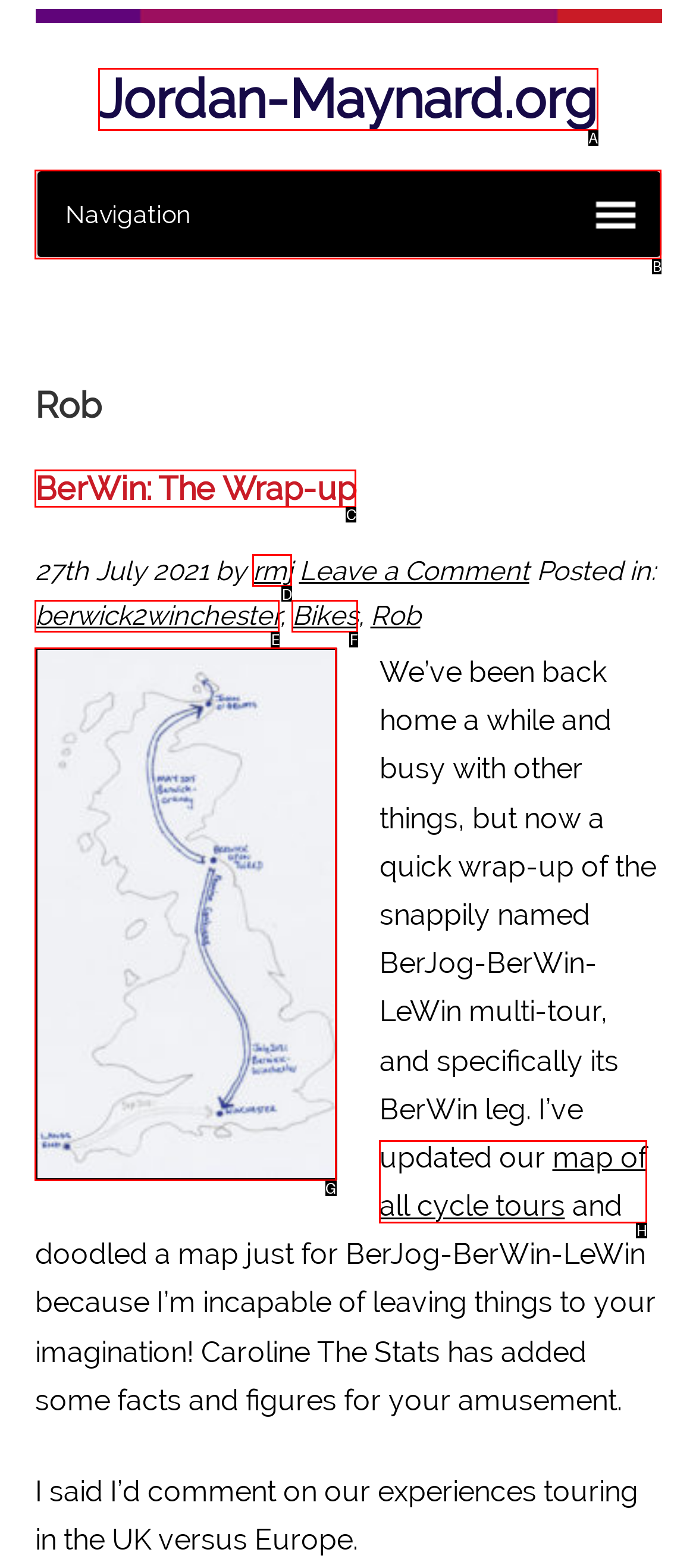Select the appropriate HTML element that needs to be clicked to execute the following task: view the map of BerJog-BerWin-LeWin. Respond with the letter of the option.

G